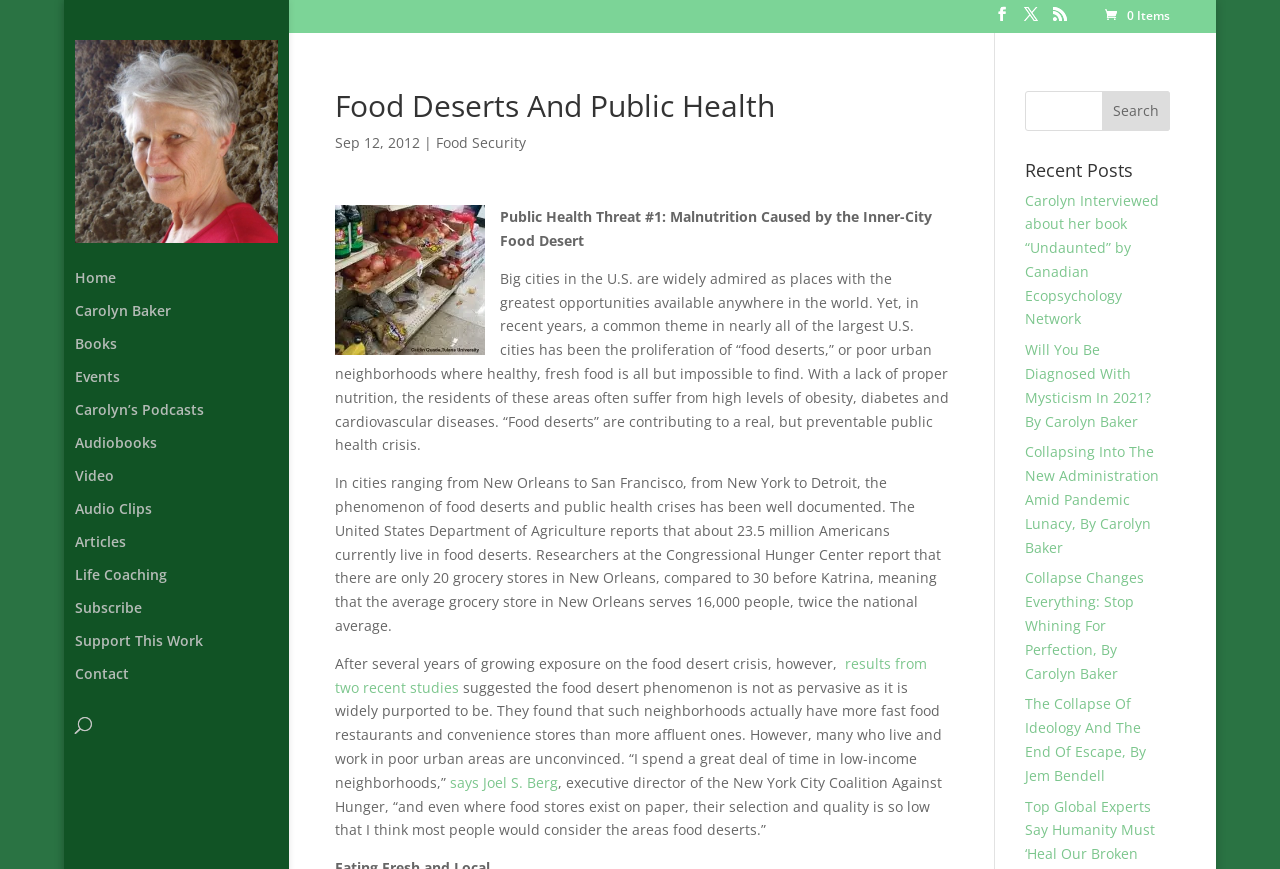Determine the coordinates of the bounding box that should be clicked to complete the instruction: "Search for recent posts". The coordinates should be represented by four float numbers between 0 and 1: [left, top, right, bottom].

[0.801, 0.104, 0.914, 0.15]